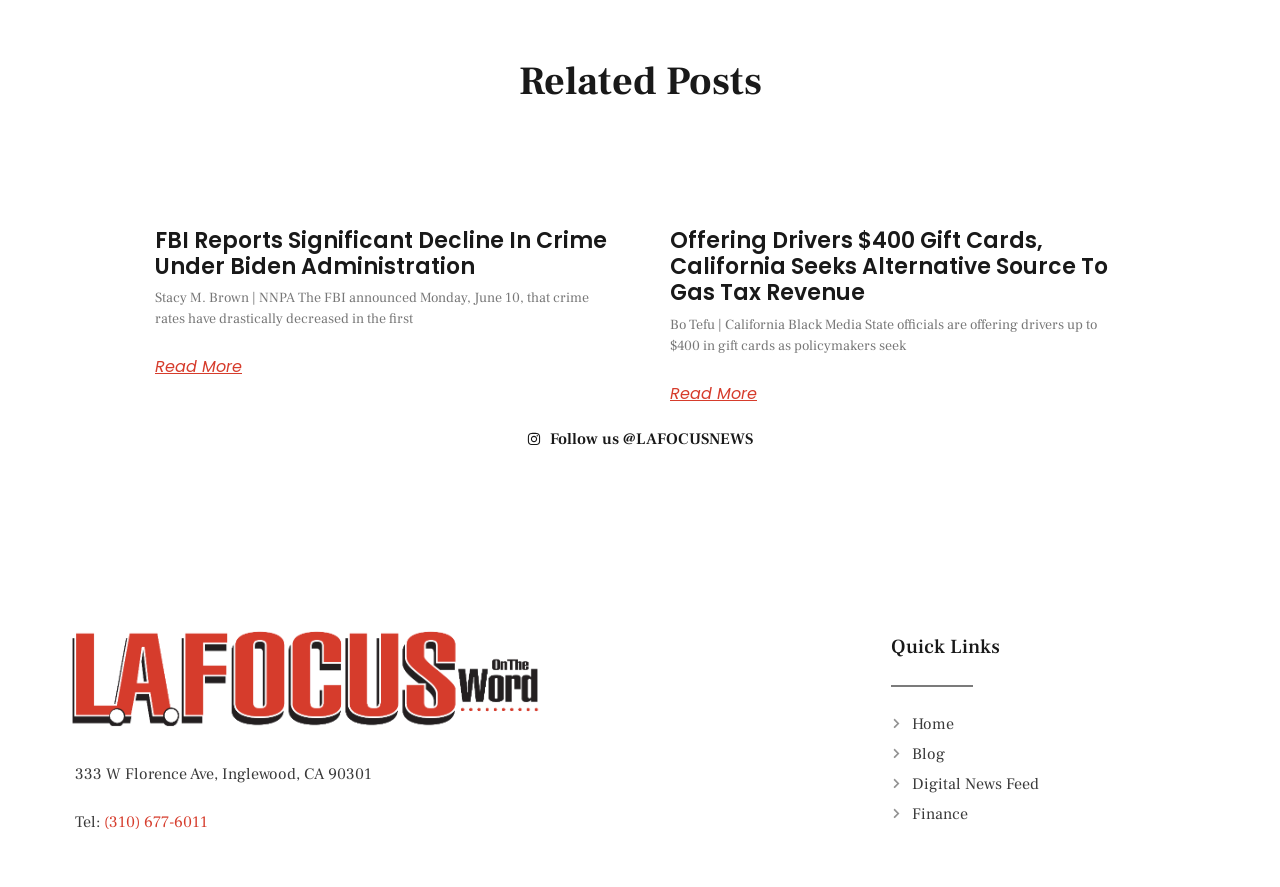Could you locate the bounding box coordinates for the section that should be clicked to accomplish this task: "Call Phone Number (310) 677-6011".

[0.081, 0.915, 0.162, 0.938]